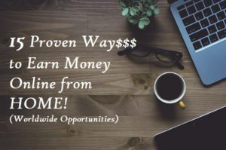What is placed on the table besides the laptop?
Please use the visual content to give a single word or phrase answer.

Coffee cup